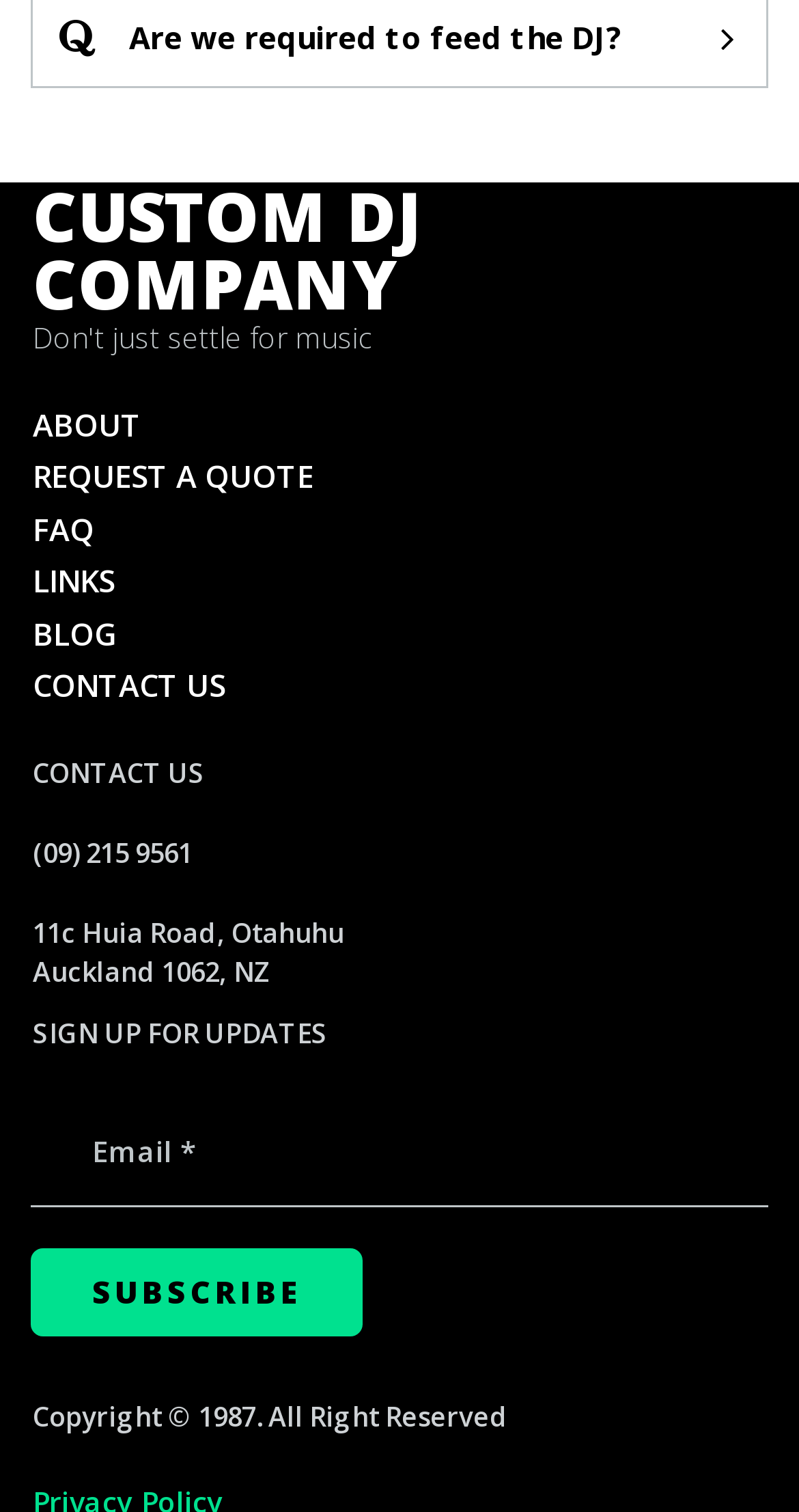Please identify the bounding box coordinates of where to click in order to follow the instruction: "Subscribe to updates".

[0.038, 0.826, 0.454, 0.885]